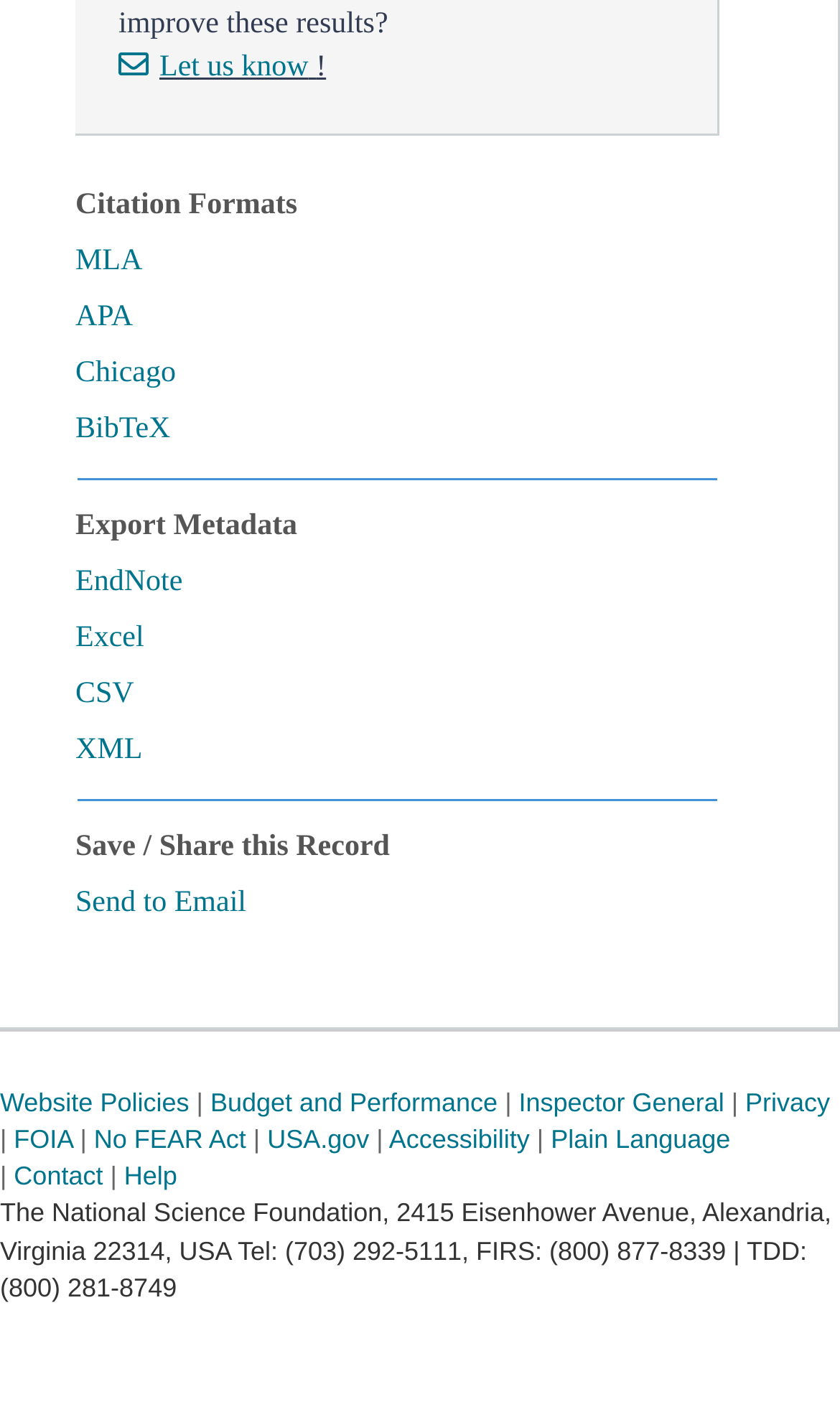What is the energy of the X-rays detected by TlPbI single crystals?
Based on the visual content, answer with a single word or a brief phrase.

22.4 keV